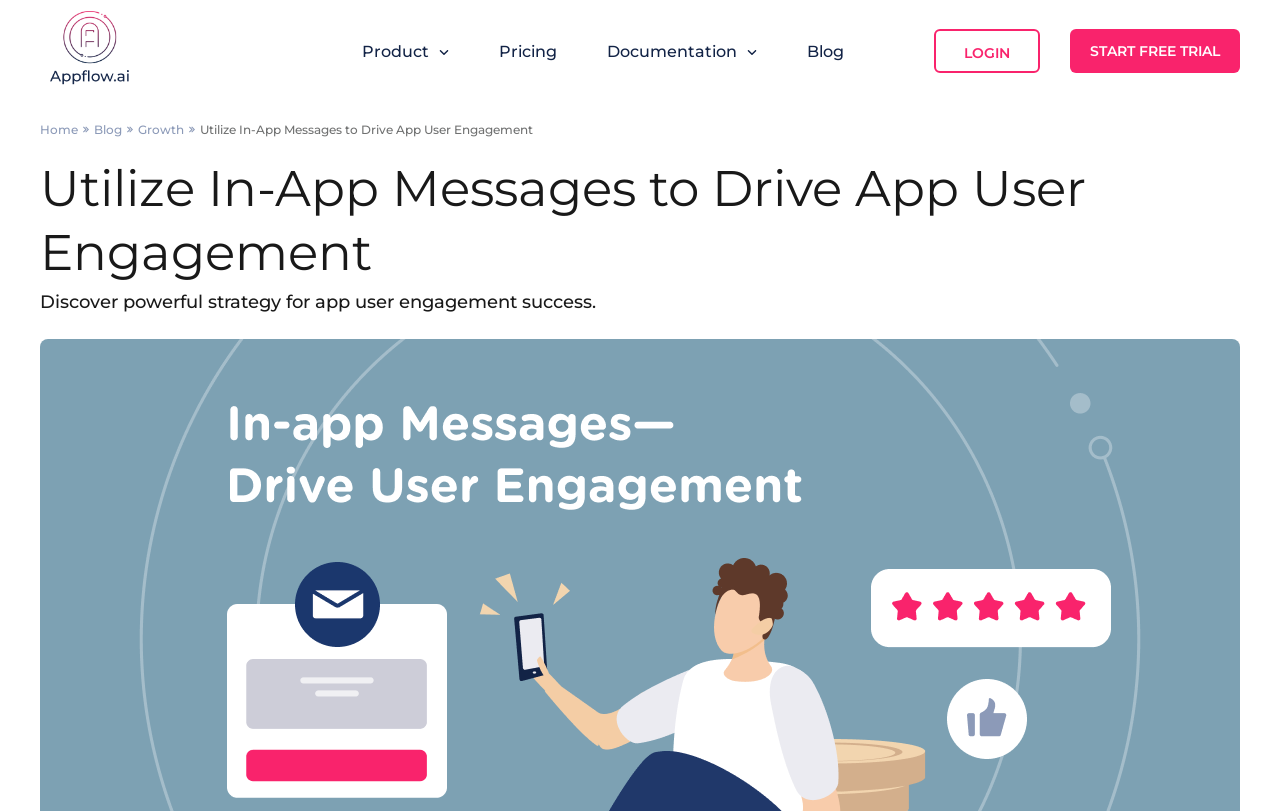Identify the bounding box for the described UI element. Provide the coordinates in (top-left x, top-left y, bottom-right x, bottom-right y) format with values ranging from 0 to 1: parent_node: Product

[0.031, 0.012, 0.109, 0.113]